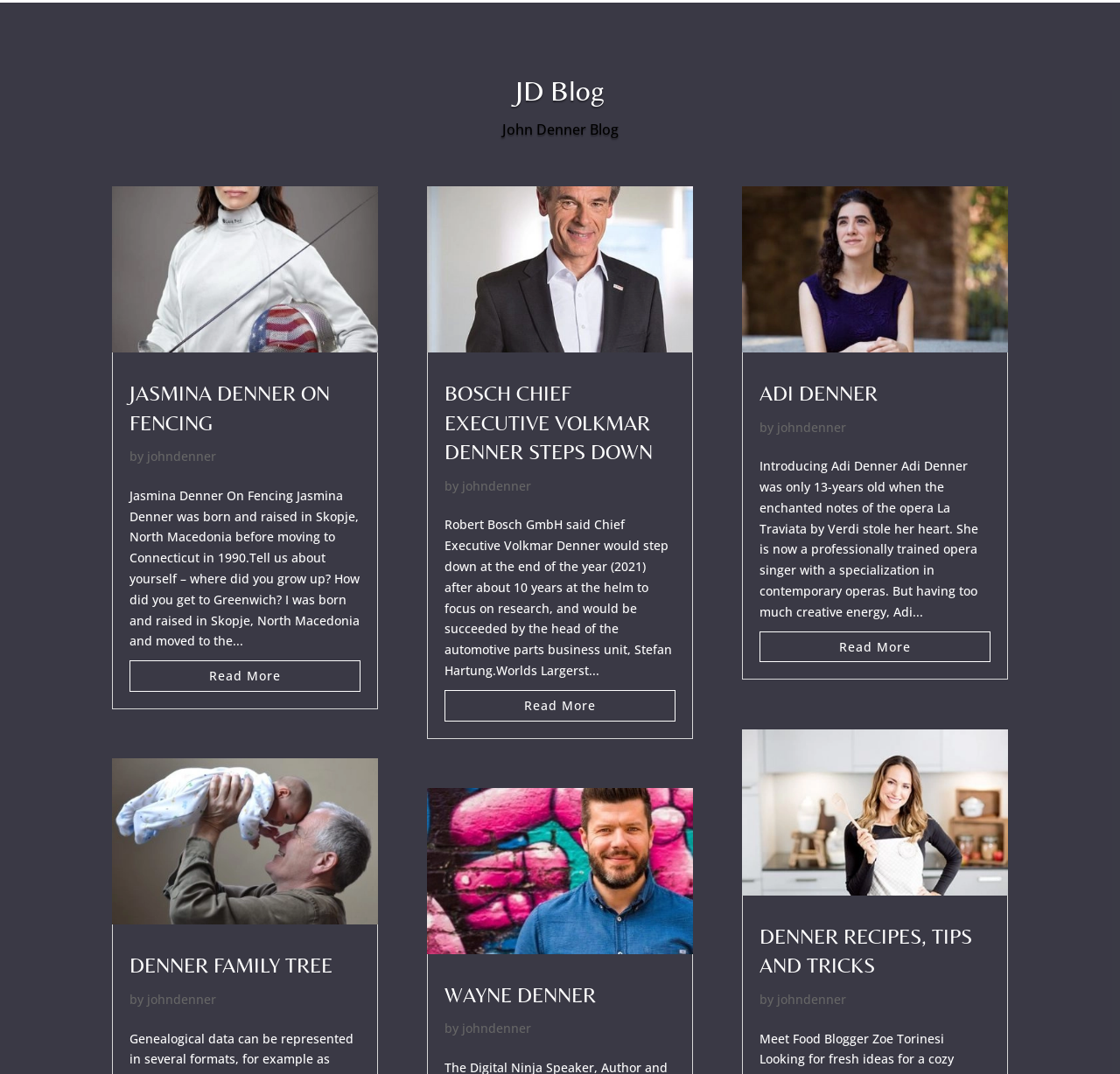Please identify the bounding box coordinates of the region to click in order to complete the task: "Click on the 'Jasmina Denner on Fencing' link". The coordinates must be four float numbers between 0 and 1, specified as [left, top, right, bottom].

[0.1, 0.173, 0.337, 0.328]